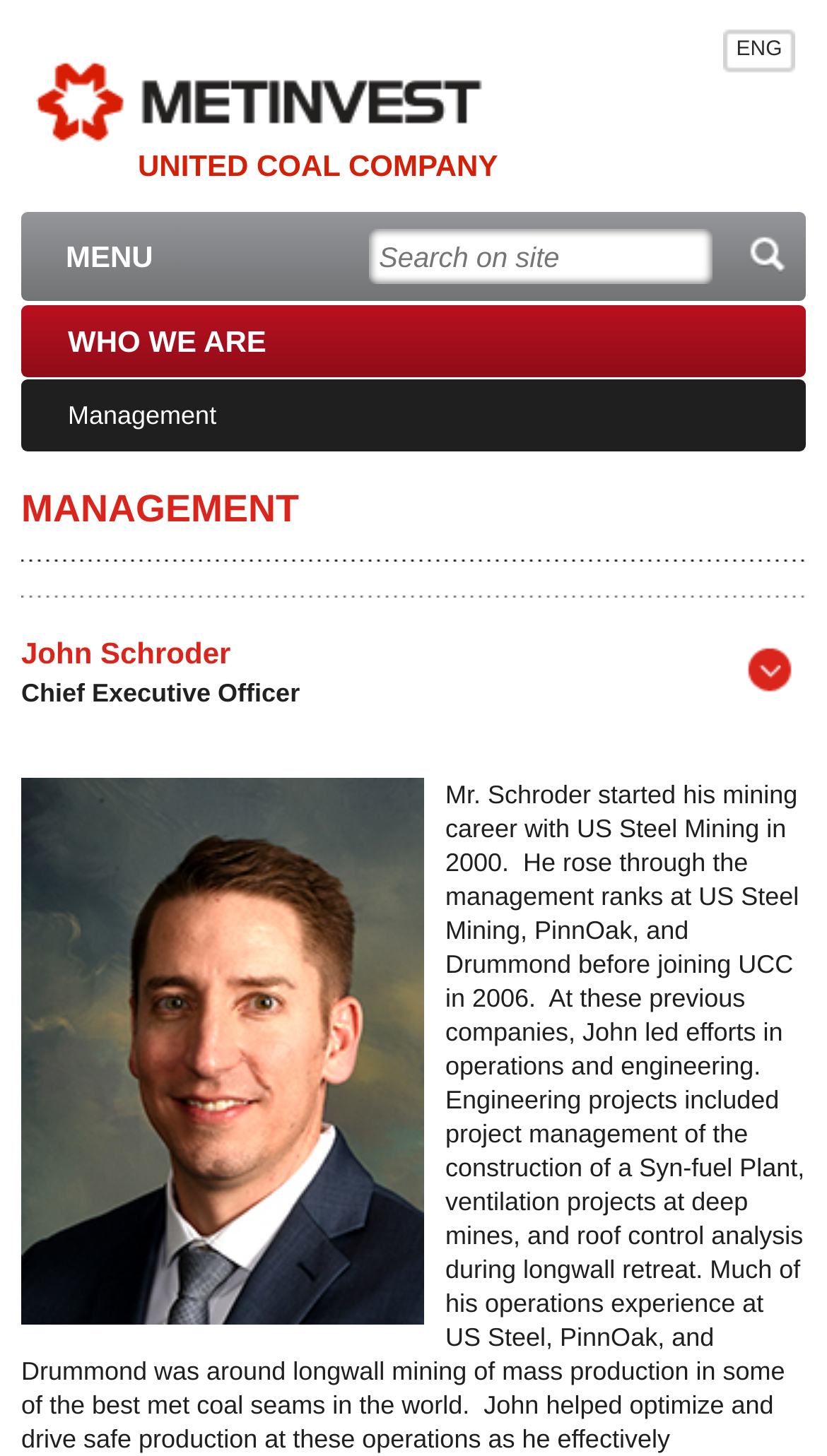Provide the bounding box coordinates of the HTML element described by the text: "eng". The coordinates should be in the format [left, top, right, bottom] with values between 0 and 1.

[0.874, 0.016, 0.962, 0.051]